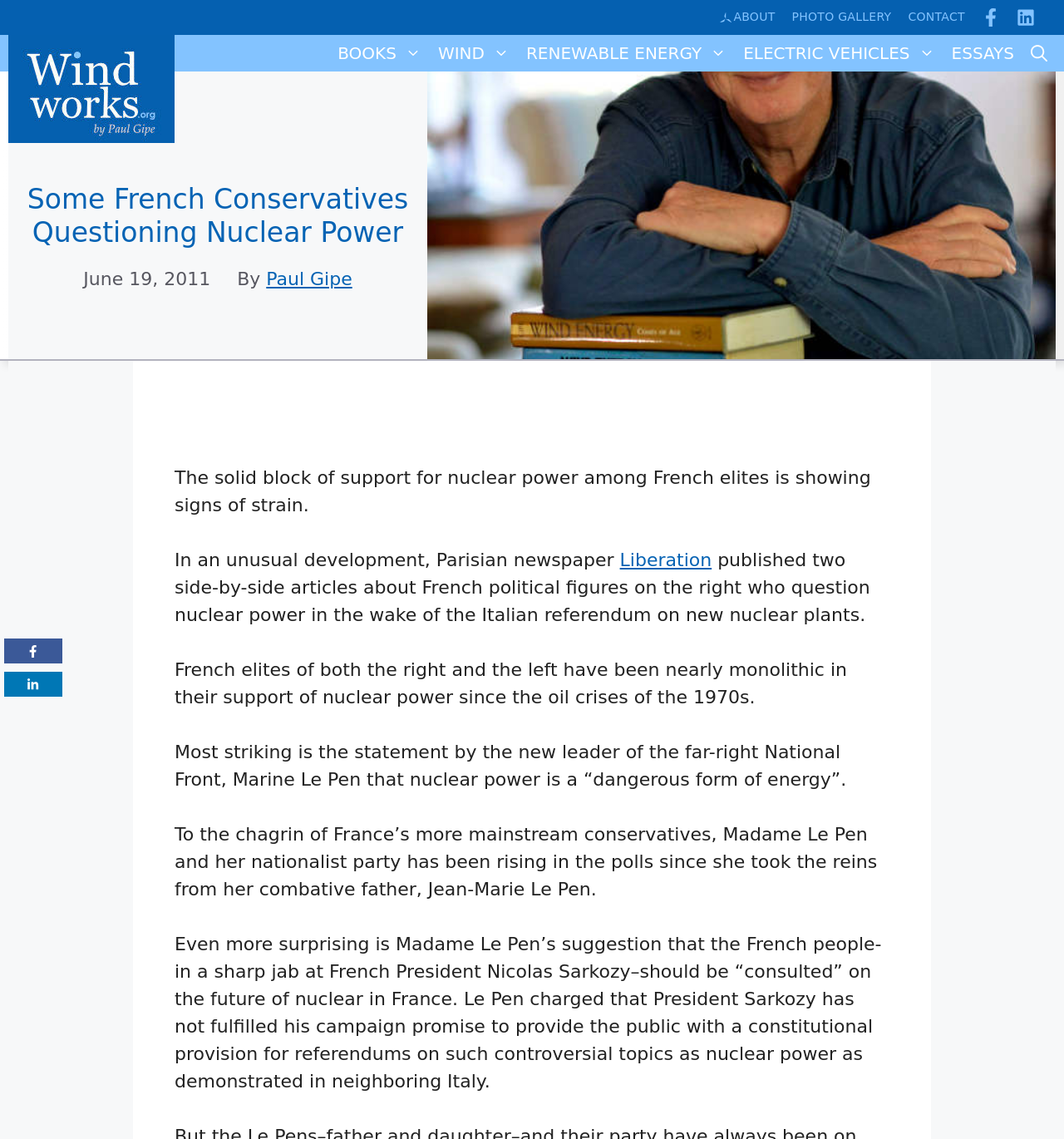Respond to the question below with a single word or phrase:
How many social media links are there at the bottom of the page?

2